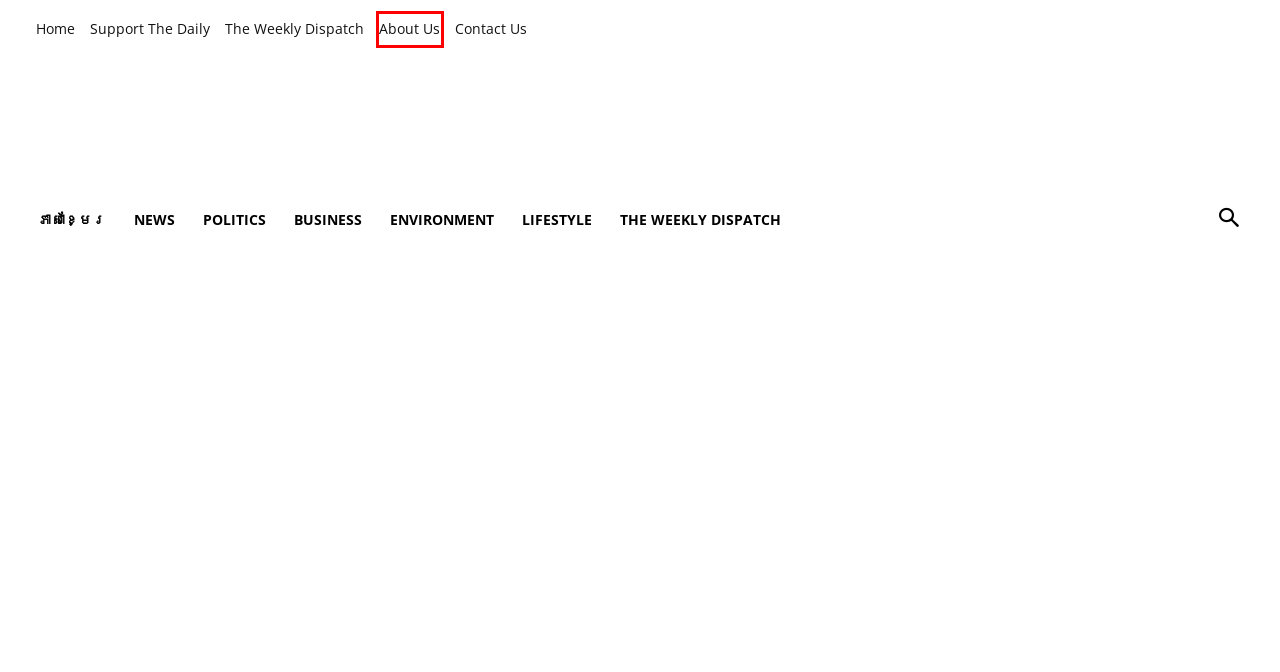Examine the screenshot of the webpage, which includes a red bounding box around an element. Choose the best matching webpage description for the page that will be displayed after clicking the element inside the red bounding box. Here are the candidates:
A. Environment Archives - The Cambodia Daily
B. Lifestyle Archives - The Cambodia Daily
C. Politics Archives - The Cambodia Daily
D. Support The Cambodia Daily - The Cambodia Daily
E. About Us - The Cambodia Daily
F. Business Archives - The Cambodia Daily
G. Contact Us - The Cambodia Daily
H. News Archives - The Cambodia Daily

E